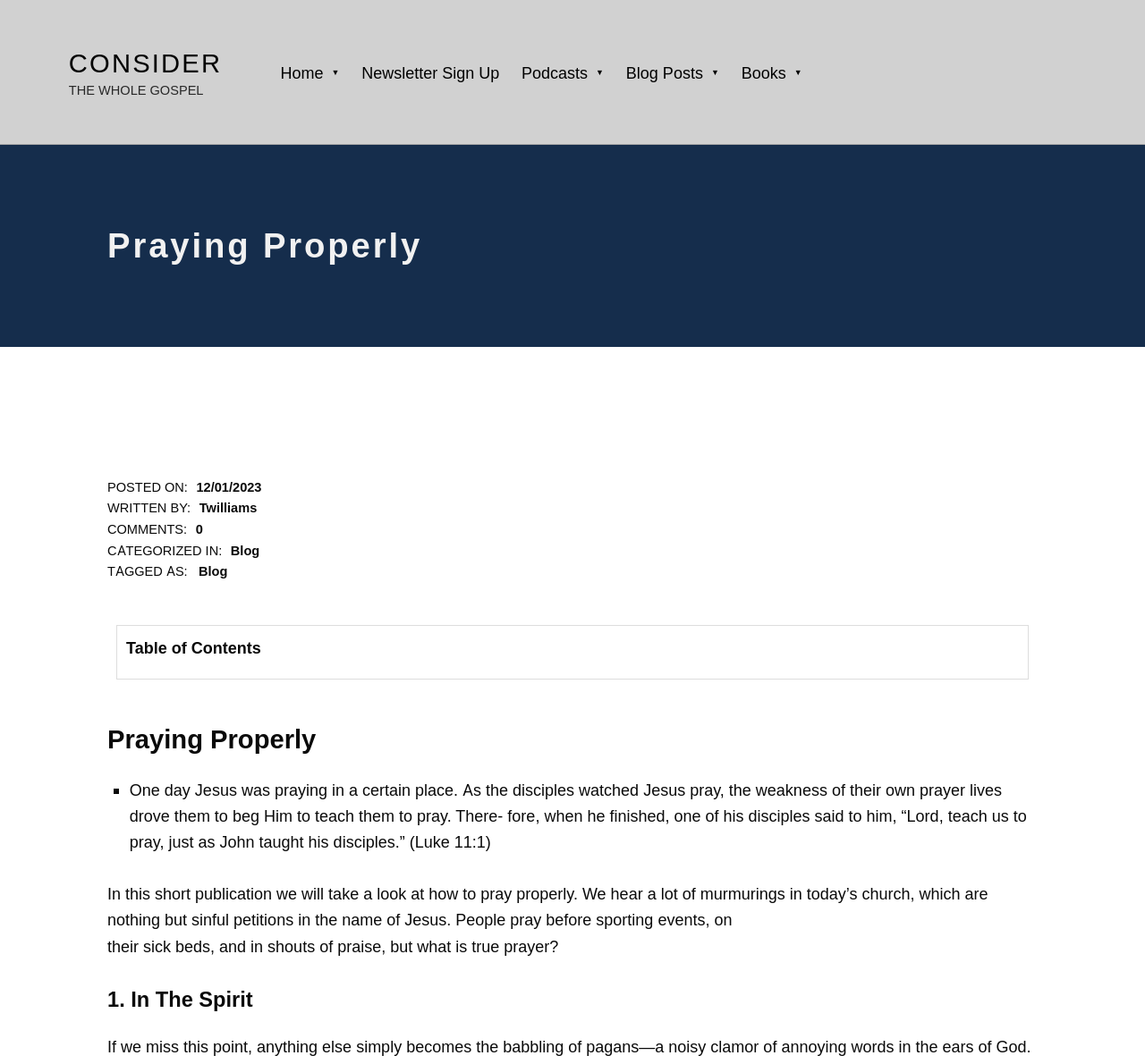Using the provided element description, identify the bounding box coordinates as (top-left x, top-left y, bottom-right x, bottom-right y). Ensure all values are between 0 and 1. Description: X Twitter

[0.912, 0.051, 0.939, 0.085]